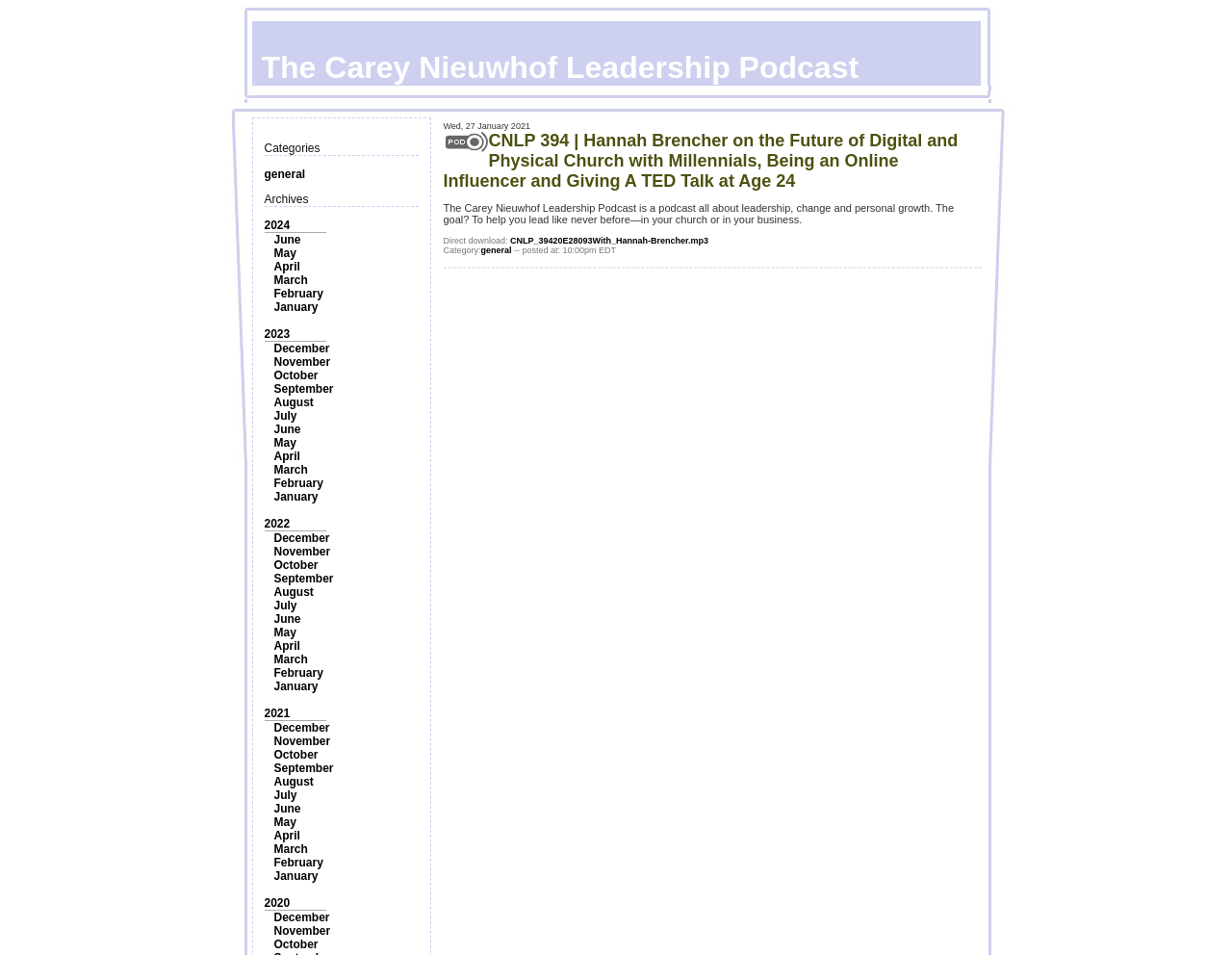Can you identify the bounding box coordinates of the clickable region needed to carry out this instruction: 'Select the year '2024''? The coordinates should be four float numbers within the range of 0 to 1, stated as [left, top, right, bottom].

[0.214, 0.229, 0.235, 0.243]